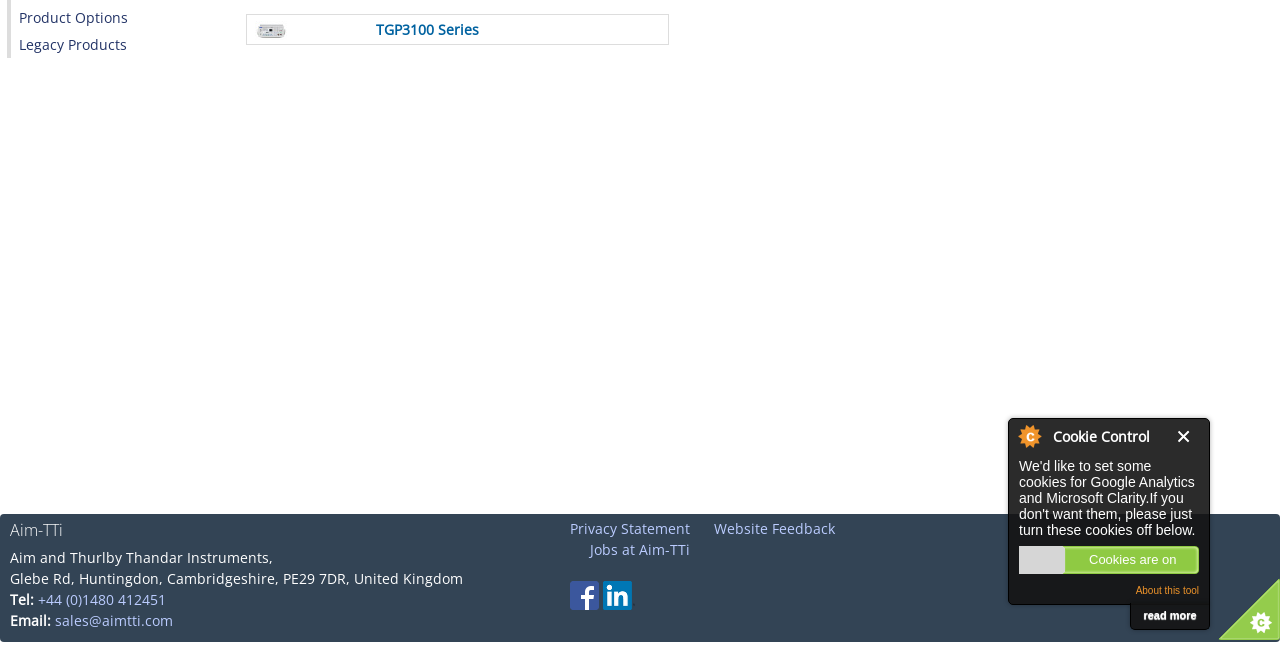Extract the bounding box of the UI element described as: "sales@aimtti.com".

[0.043, 0.918, 0.135, 0.946]